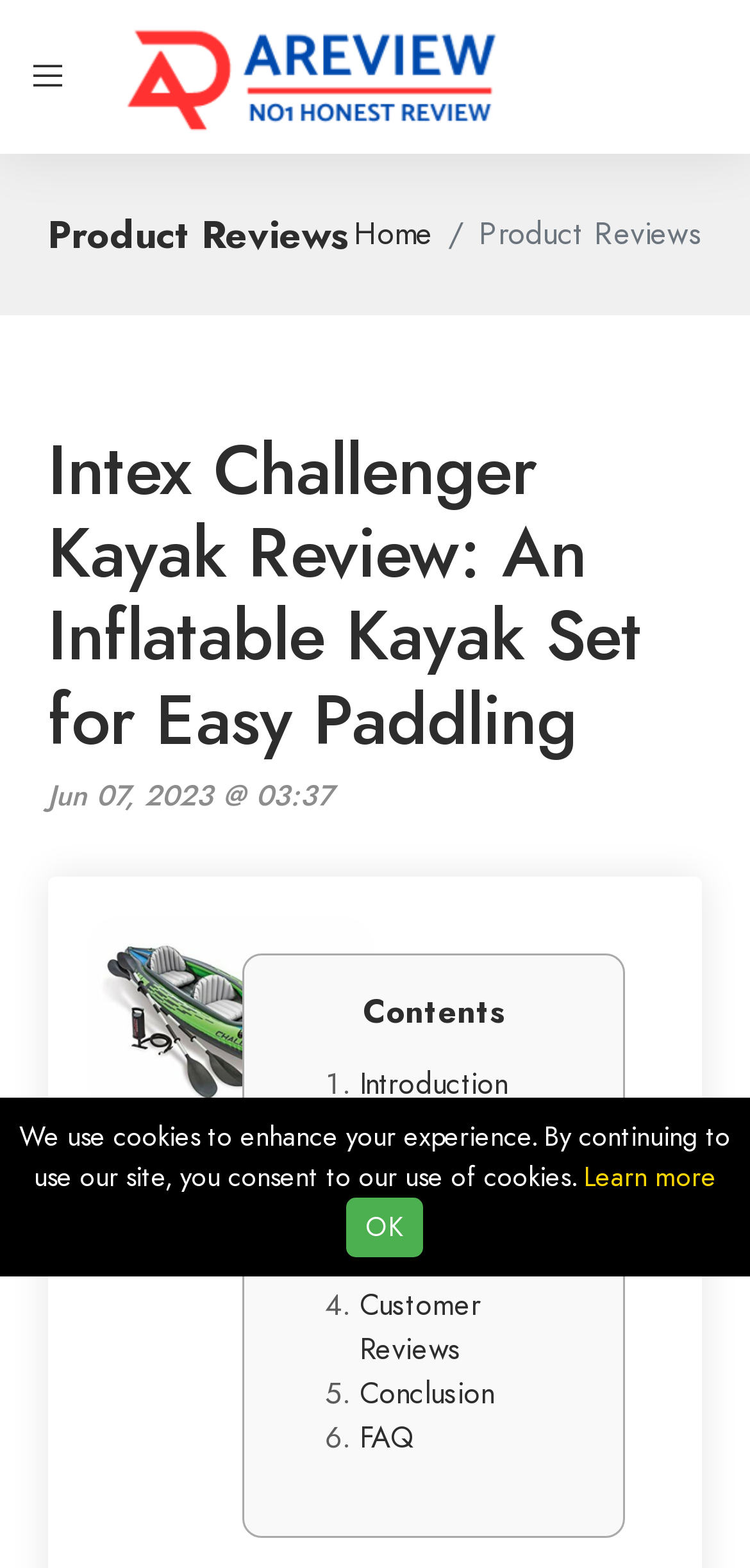Given the element description Customer Reviews, specify the bounding box coordinates of the corresponding UI element in the format (top-left x, top-left y, bottom-right x, bottom-right y). All values must be between 0 and 1.

[0.479, 0.819, 0.641, 0.873]